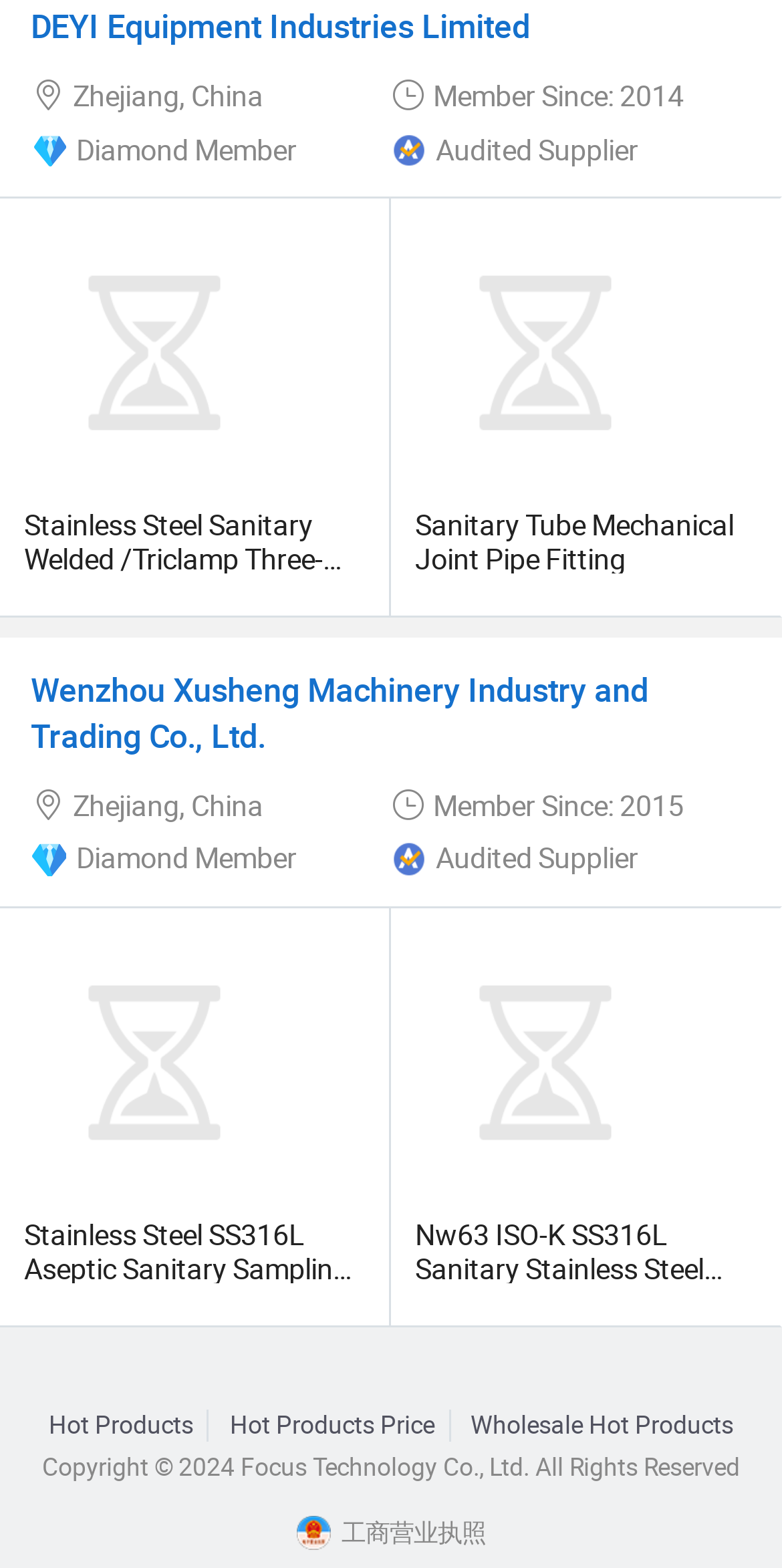What is the location of the first company?
Look at the image and answer the question with a single word or phrase.

Zhejiang, China